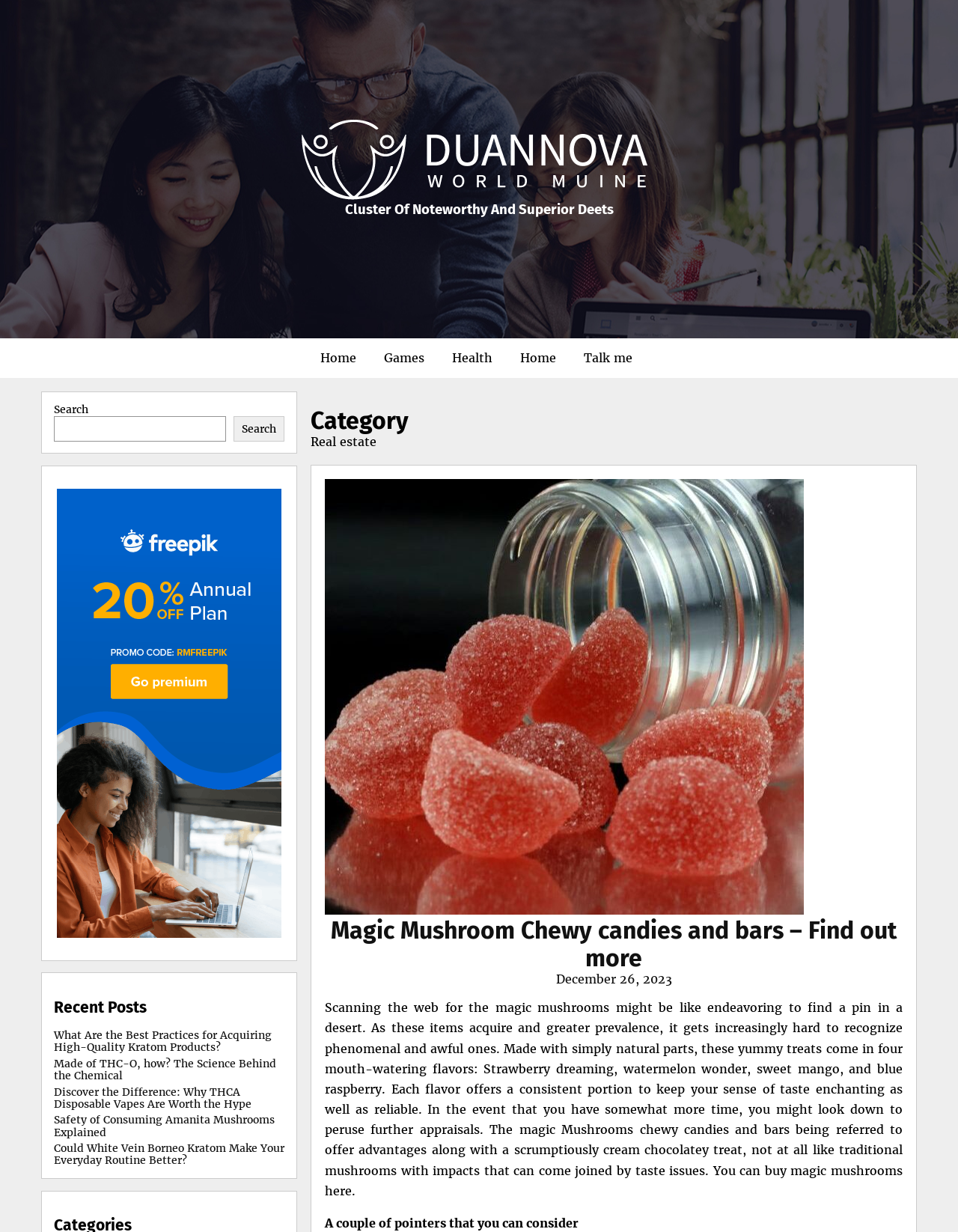What is the purpose of the search box?
Please provide a comprehensive answer based on the information in the image.

The search box is located at the top of the webpage, and it allows users to search for specific content within the webpage, making it easier to find relevant information.